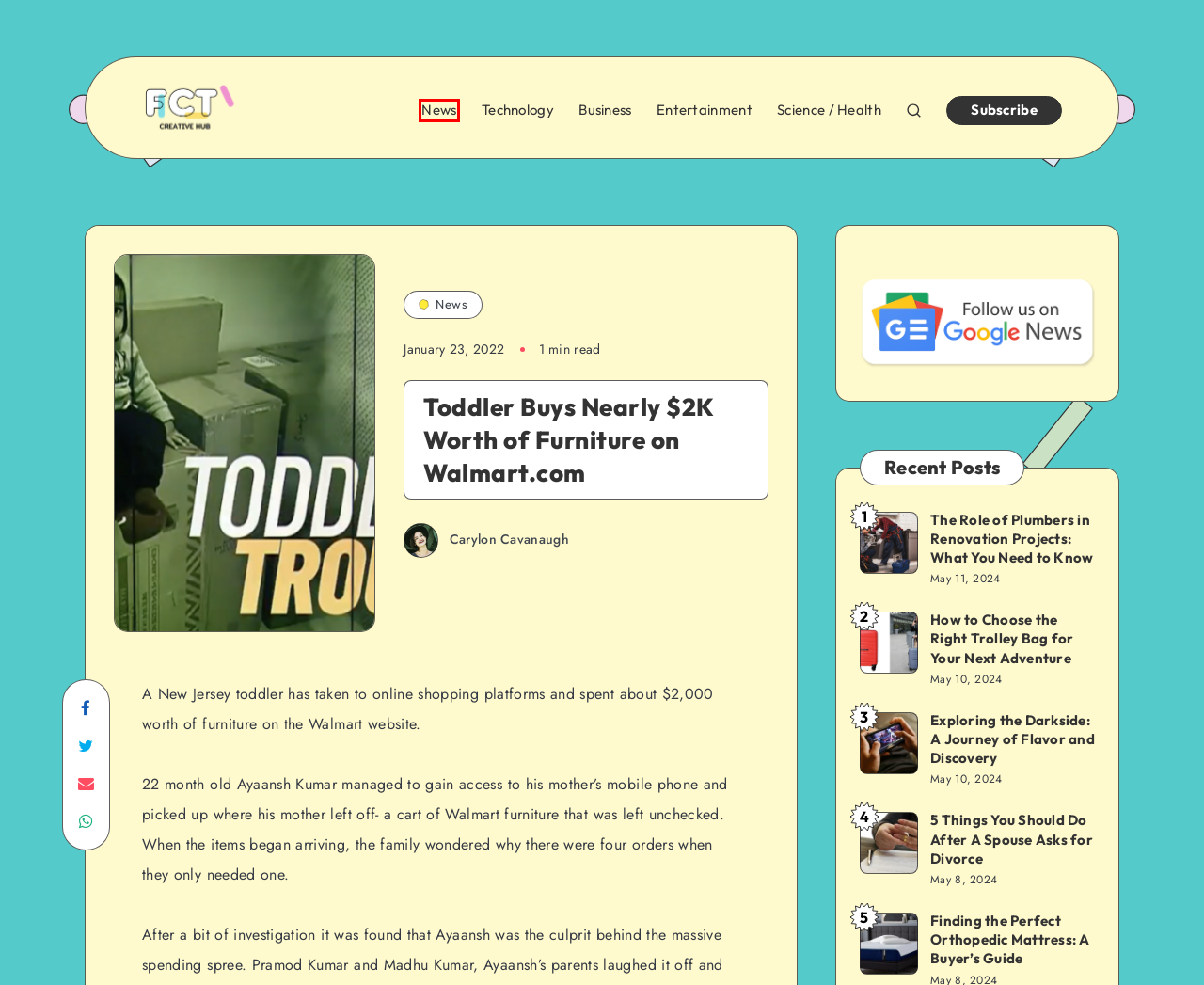You are presented with a screenshot of a webpage containing a red bounding box around an element. Determine which webpage description best describes the new webpage after clicking on the highlighted element. Here are the candidates:
A. FCT | Next Generation News and Updates
B. News Archives | FCT
C. Exploring the Darkside: A Journey of Flavor and Discovery | FCT
D. Technology Archives | FCT
E. Business Archives | FCT
F. Science / Health Archives | FCT
G. How to Choose the Right Trolley Bag for Your Next Adventure | FCT
H. 5 Things You Should Do After A Spouse Asks for Divorce | FCT

B